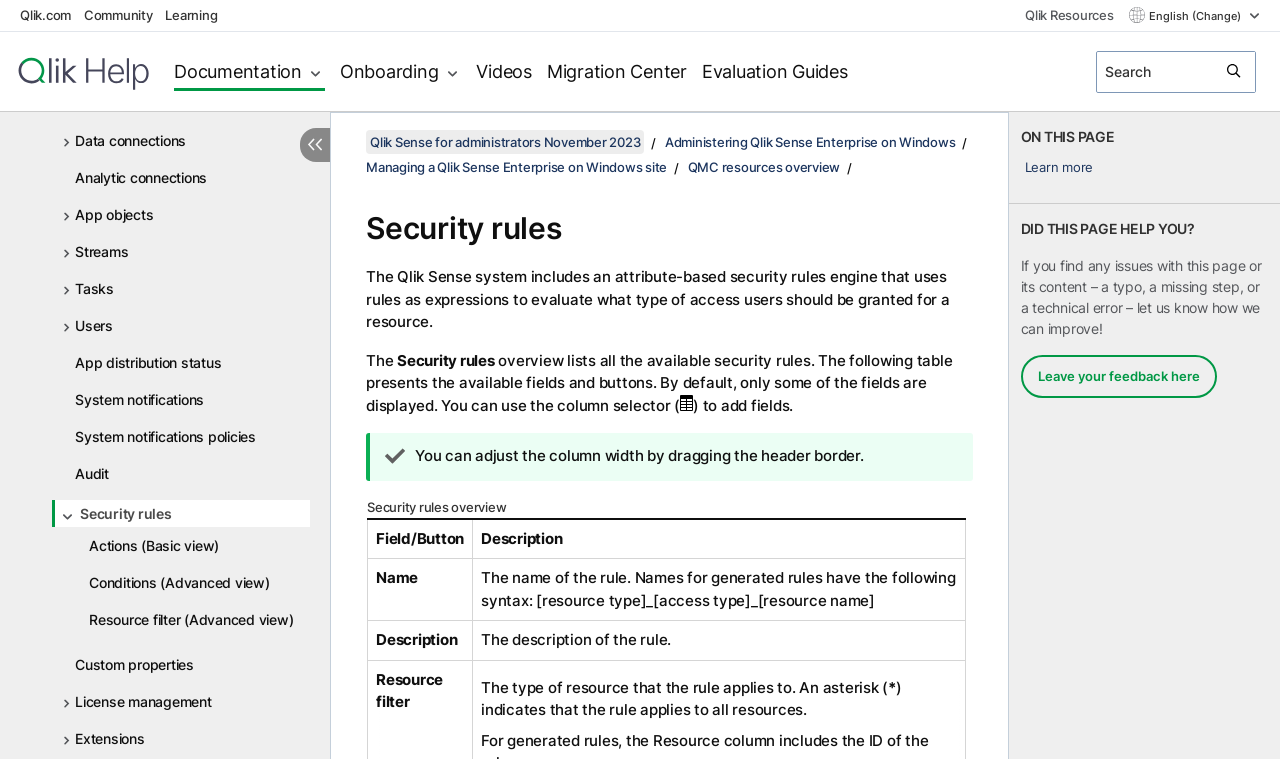What is the language currently selected?
Using the image, provide a detailed and thorough answer to the question.

I determined the answer by looking at the language menu button, which is currently expanded to show 'English (Change)'.